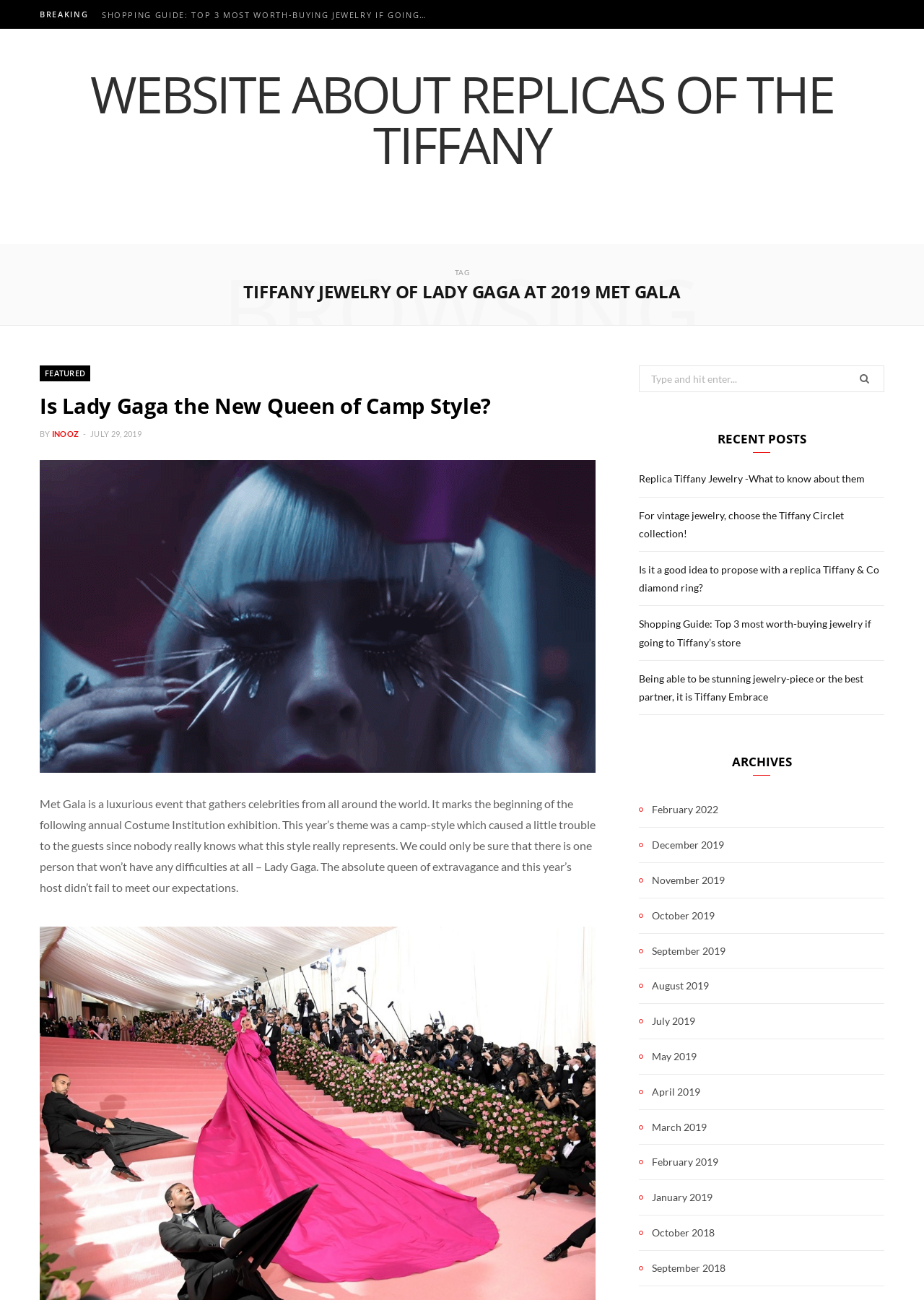Find the bounding box coordinates of the element to click in order to complete the given instruction: "Browse recent posts."

[0.691, 0.332, 0.957, 0.349]